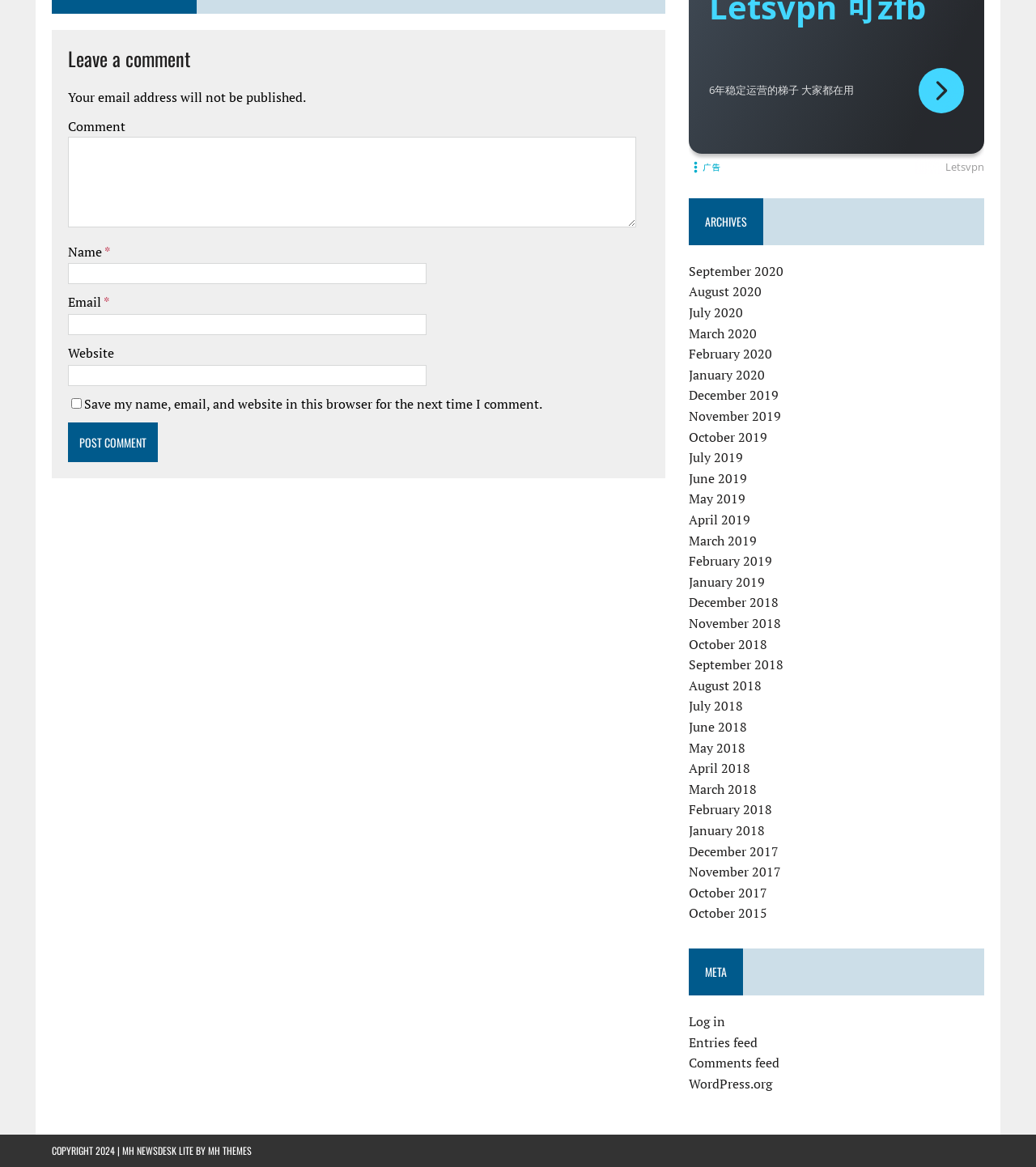Locate the bounding box coordinates of the element that needs to be clicked to carry out the instruction: "Leave a comment". The coordinates should be given as four float numbers ranging from 0 to 1, i.e., [left, top, right, bottom].

[0.066, 0.04, 0.627, 0.061]